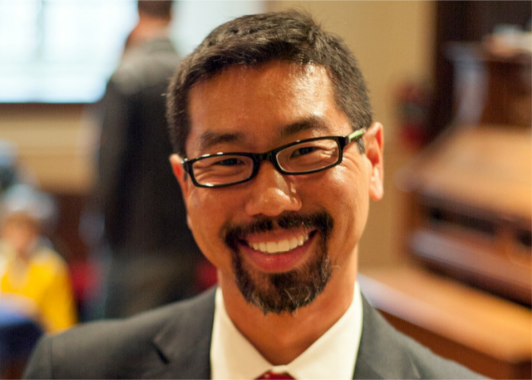Give an in-depth description of what is happening in the image.

A smiling man dressed in a formal suit, complete with a white shirt and red tie, exudes warmth and friendliness as he poses for the camera. His glasses accentuate his happy expression, and his neatly groomed beard adds to his professional appearance. In the background, a blurred scene suggests a lively gathering, possibly related to a community event or fundraiser, reflecting the spirit of connection and celebration. This image captures the joy and gratitude felt during the recent chili dinner fundraiser that raised significant funds for the Mt. Royal Elementary/Middle School.